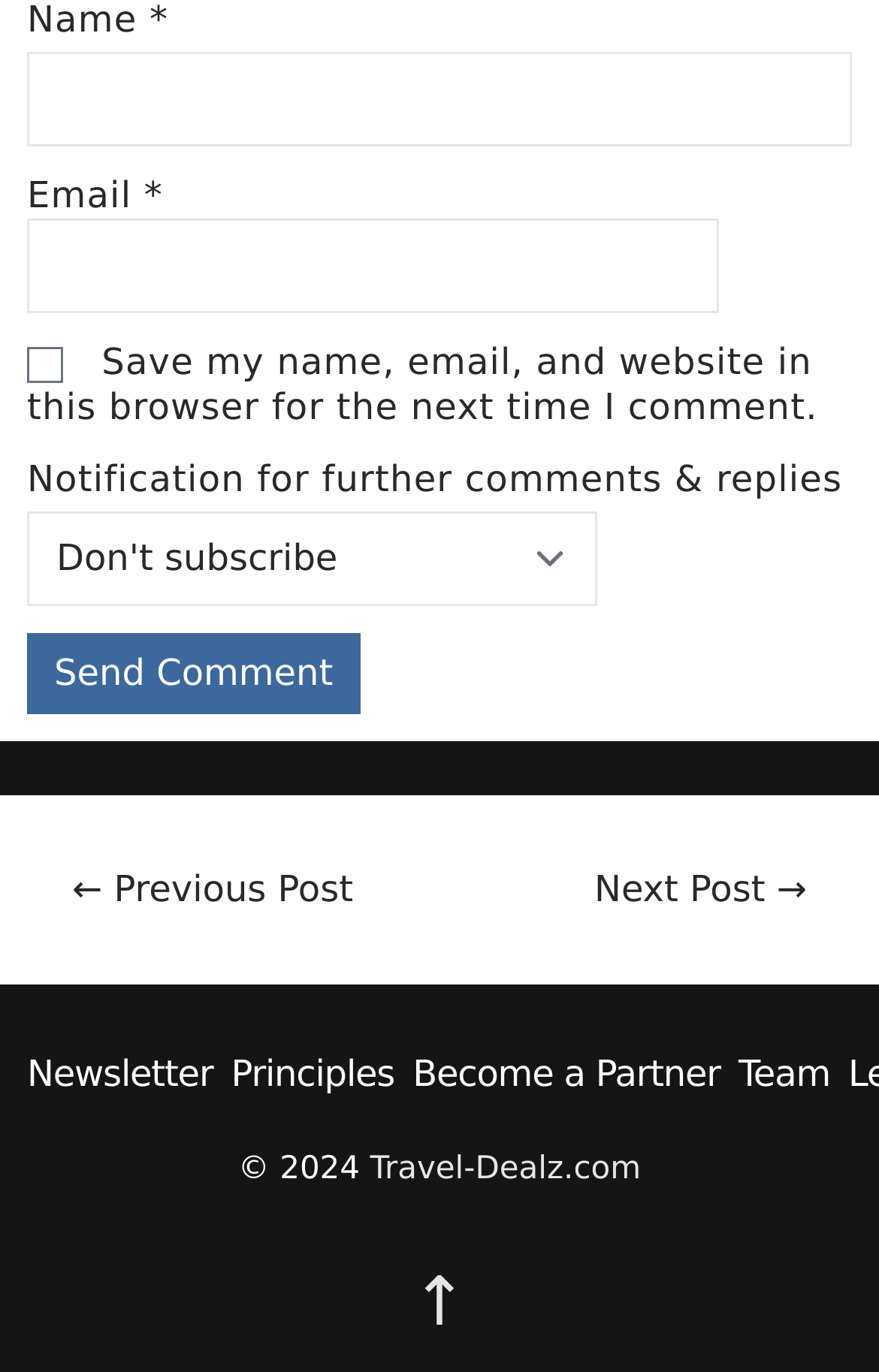For the element described, predict the bounding box coordinates as (top-left x, top-left y, bottom-right x, bottom-right y). All values should be between 0 and 1. Element description: name="submit" value="Send Comment"

[0.031, 0.462, 0.41, 0.521]